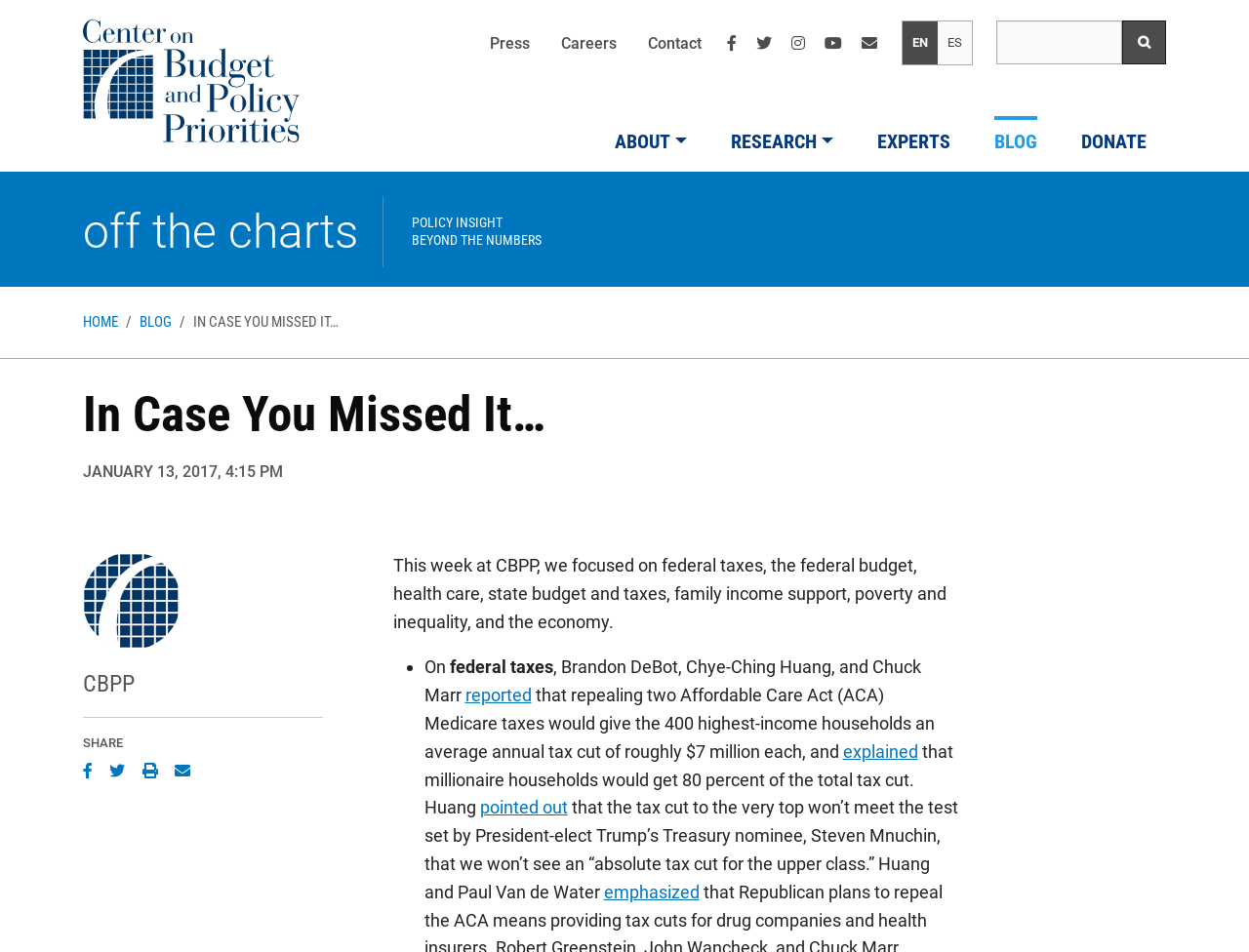Highlight the bounding box coordinates of the element that should be clicked to carry out the following instruction: "Read the blog". The coordinates must be given as four float numbers ranging from 0 to 1, i.e., [left, top, right, bottom].

[0.78, 0.116, 0.846, 0.181]